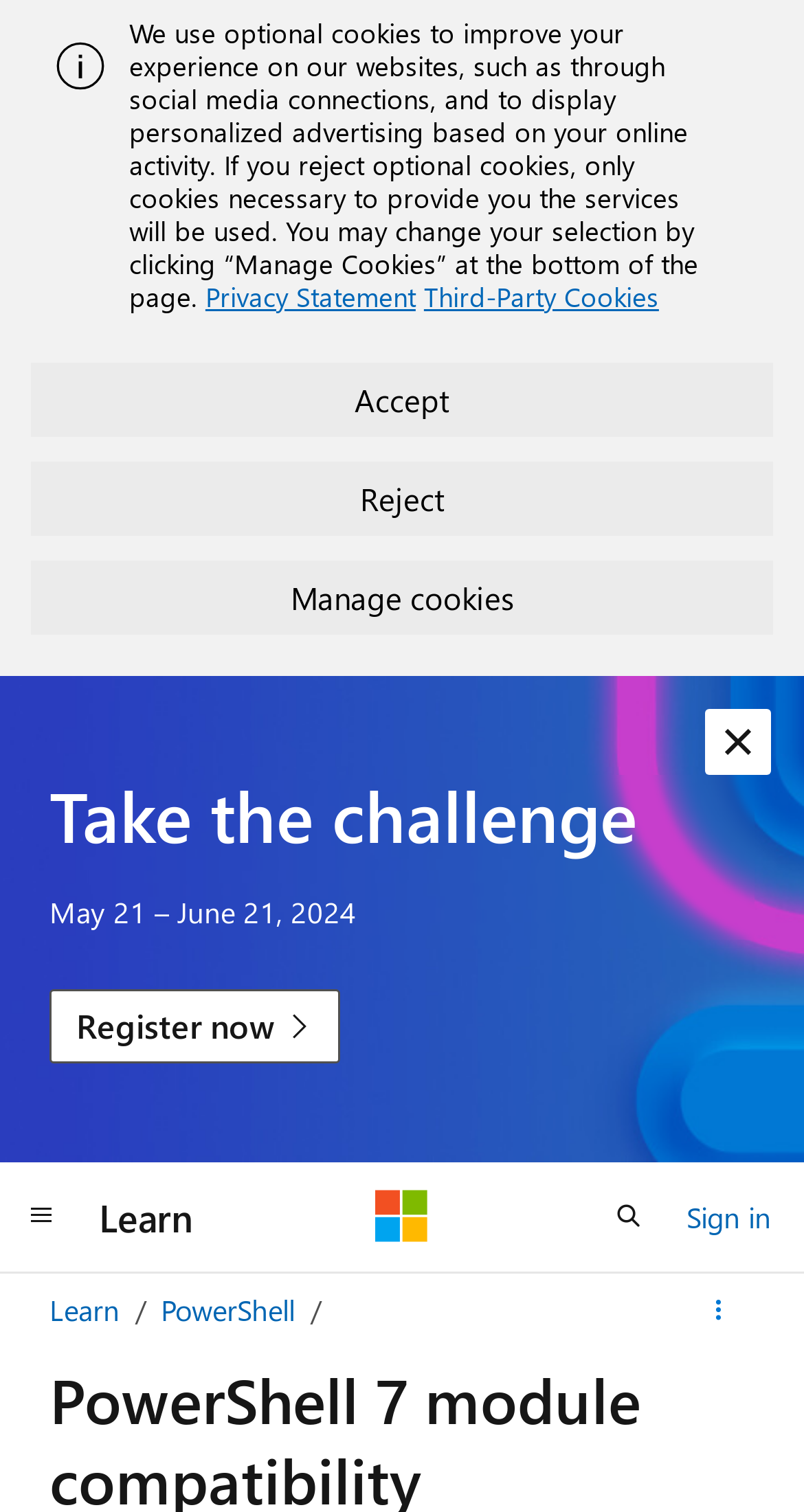Identify the main heading from the webpage and provide its text content.

PowerShell 7 module compatibility